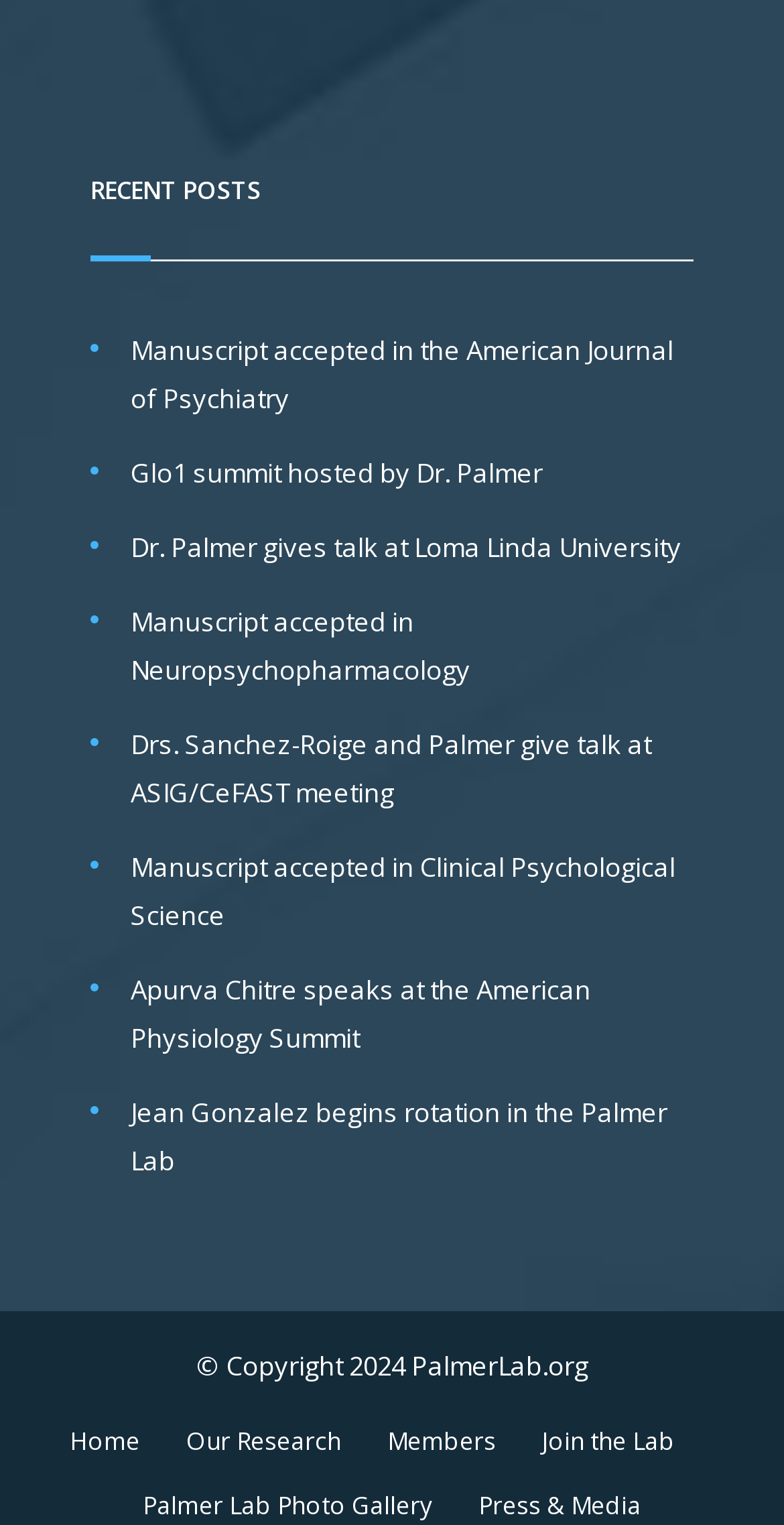Using the format (top-left x, top-left y, bottom-right x, bottom-right y), and given the element description, identify the bounding box coordinates within the screenshot: Join the Lab

[0.691, 0.924, 0.86, 0.966]